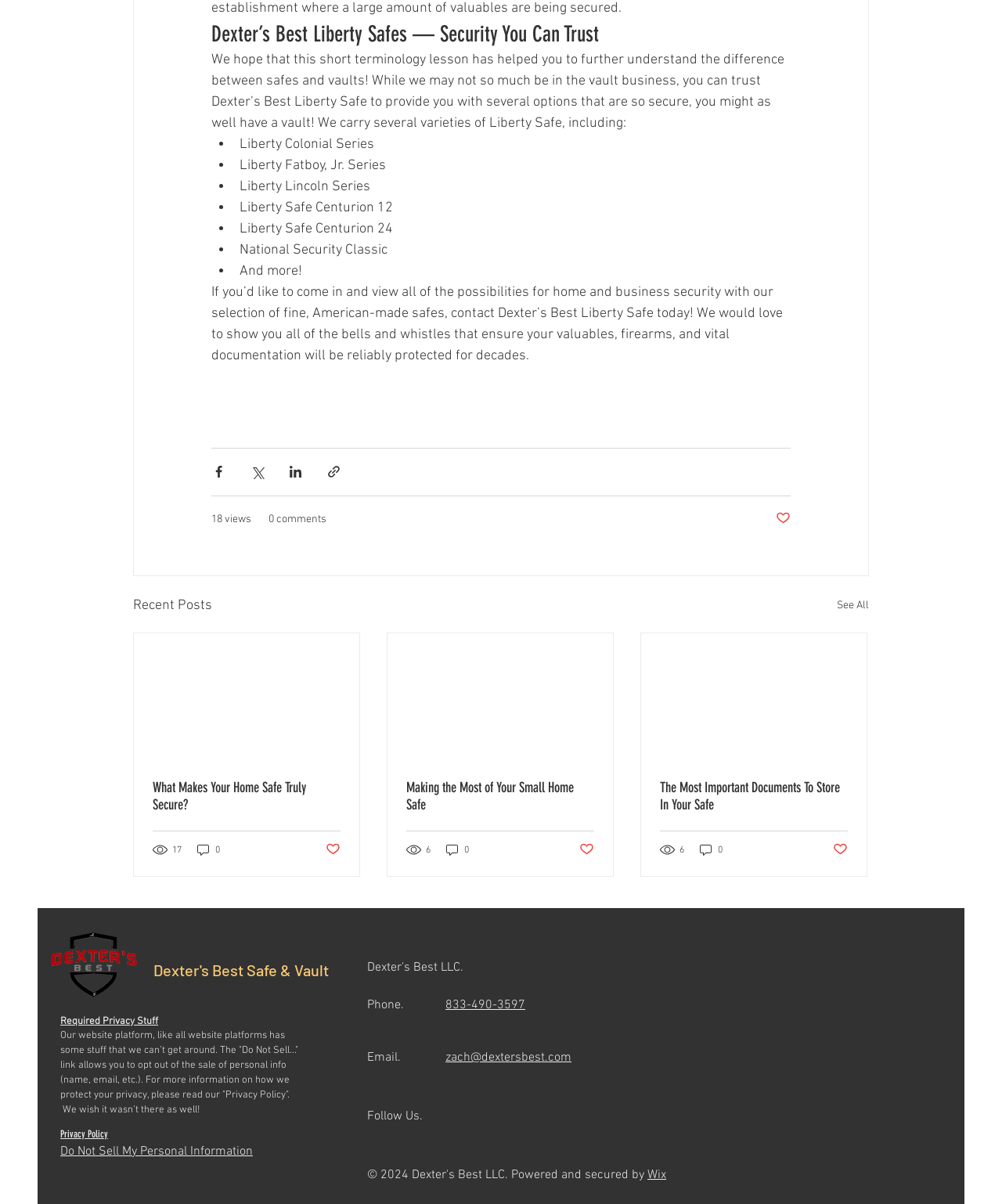Return the bounding box coordinates of the UI element that corresponds to this description: "18 views". The coordinates must be given as four float numbers in the range of 0 and 1, [left, top, right, bottom].

[0.211, 0.424, 0.251, 0.438]